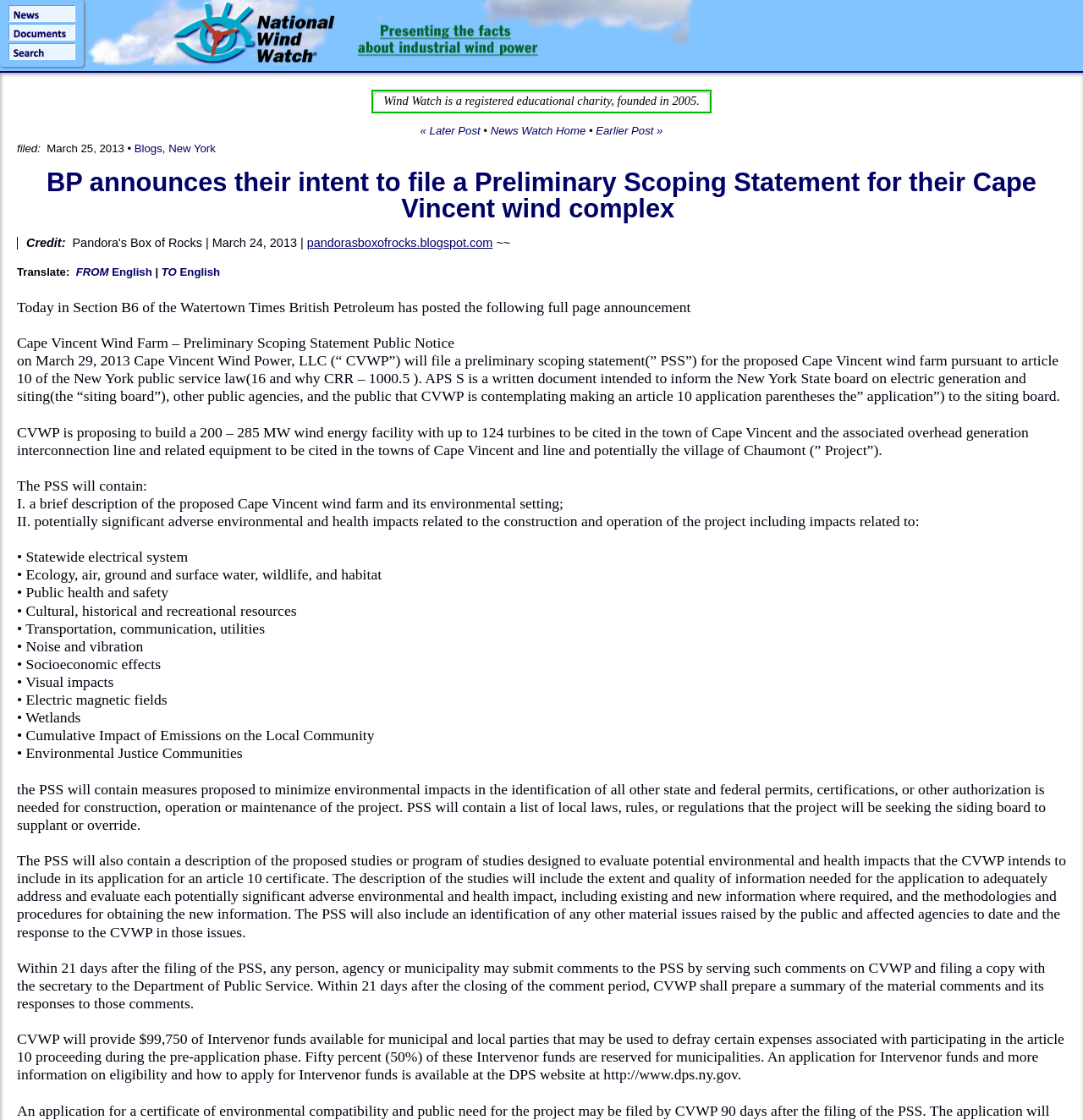Find the bounding box coordinates for the element that must be clicked to complete the instruction: "Click on the '« Later Post' link". The coordinates should be four float numbers between 0 and 1, indicated as [left, top, right, bottom].

[0.388, 0.111, 0.444, 0.122]